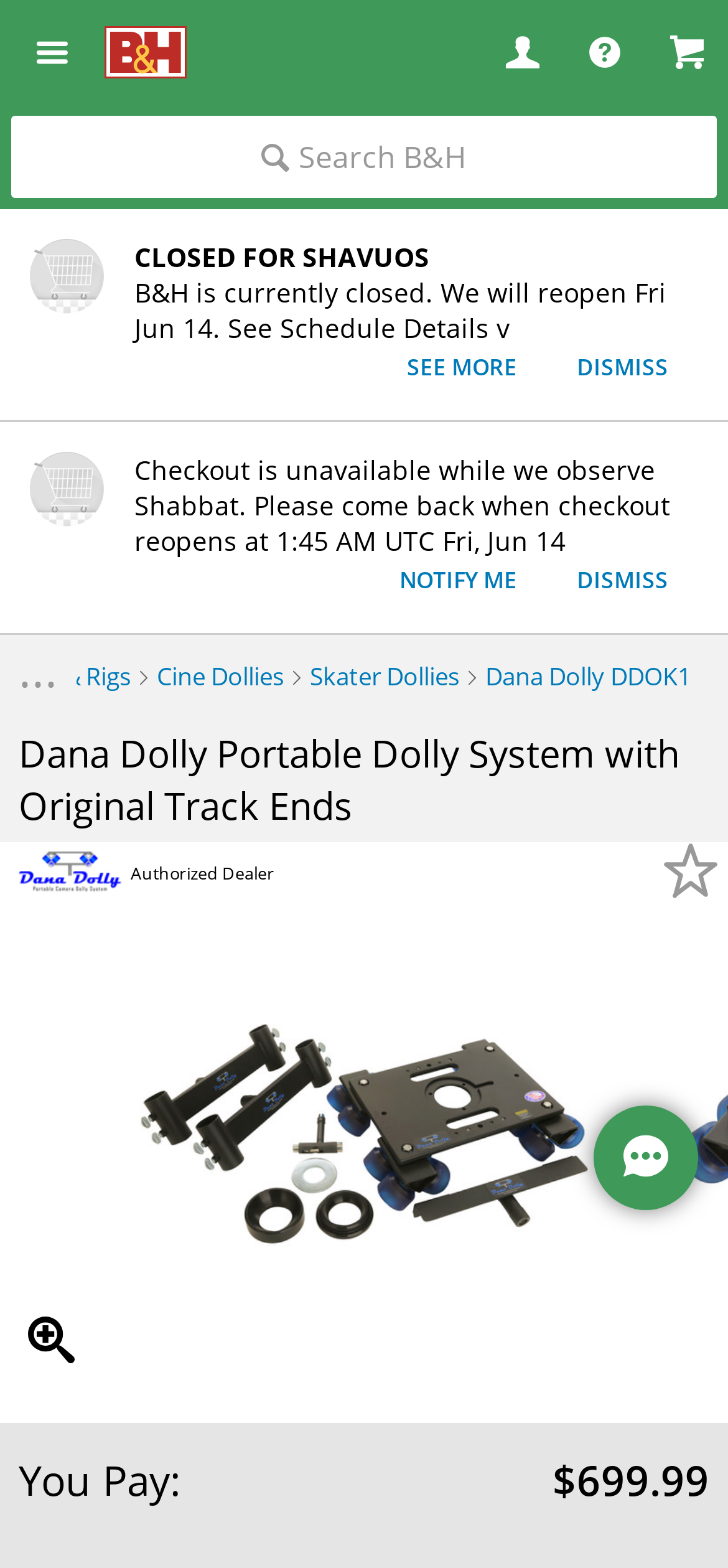Use a single word or phrase to answer the question:
What is the price of the Dana Dolly Portable Dolly System?

$699.99